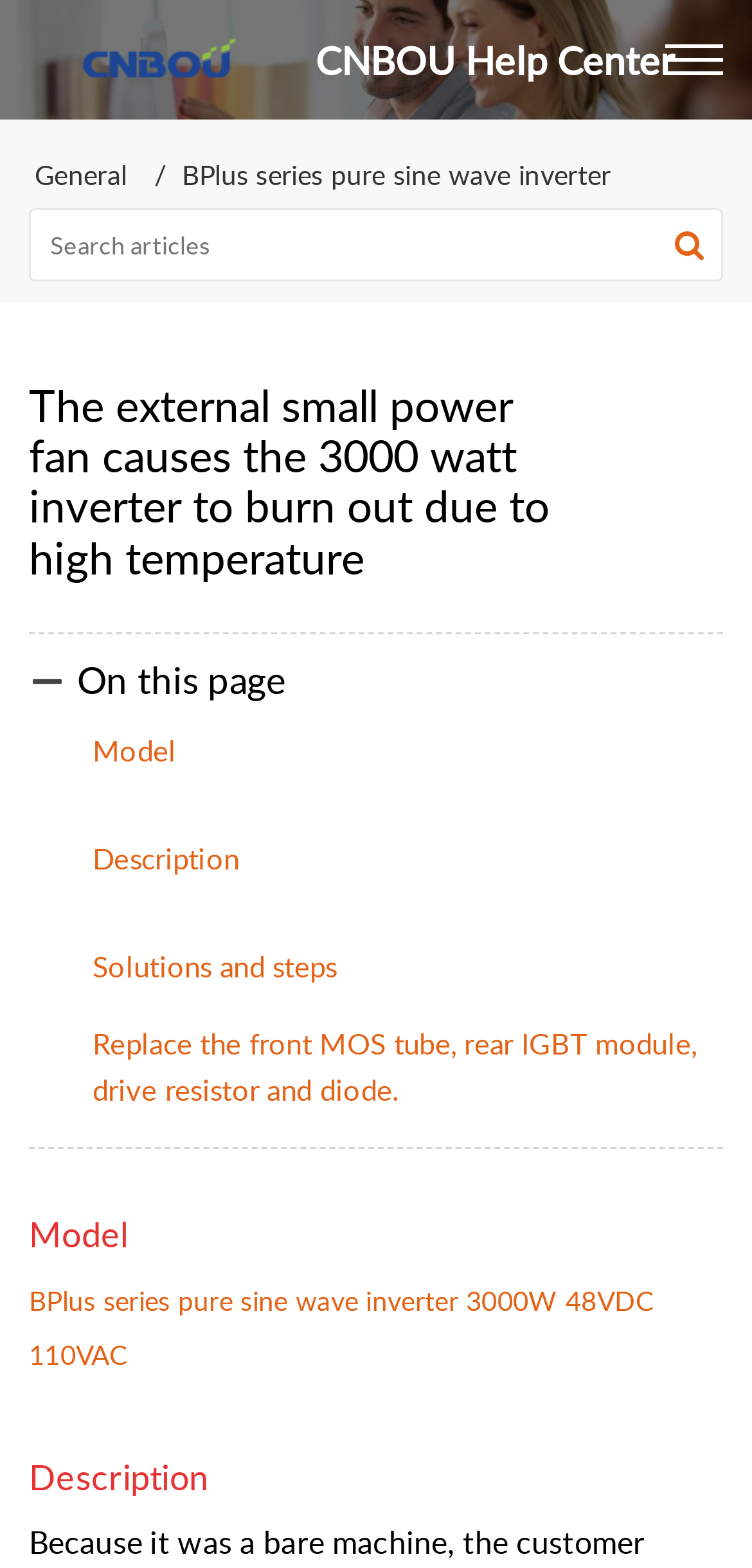Provide the bounding box coordinates for the area that should be clicked to complete the instruction: "Go to CNBOU Help Center home".

[0.038, 0.021, 0.387, 0.055]